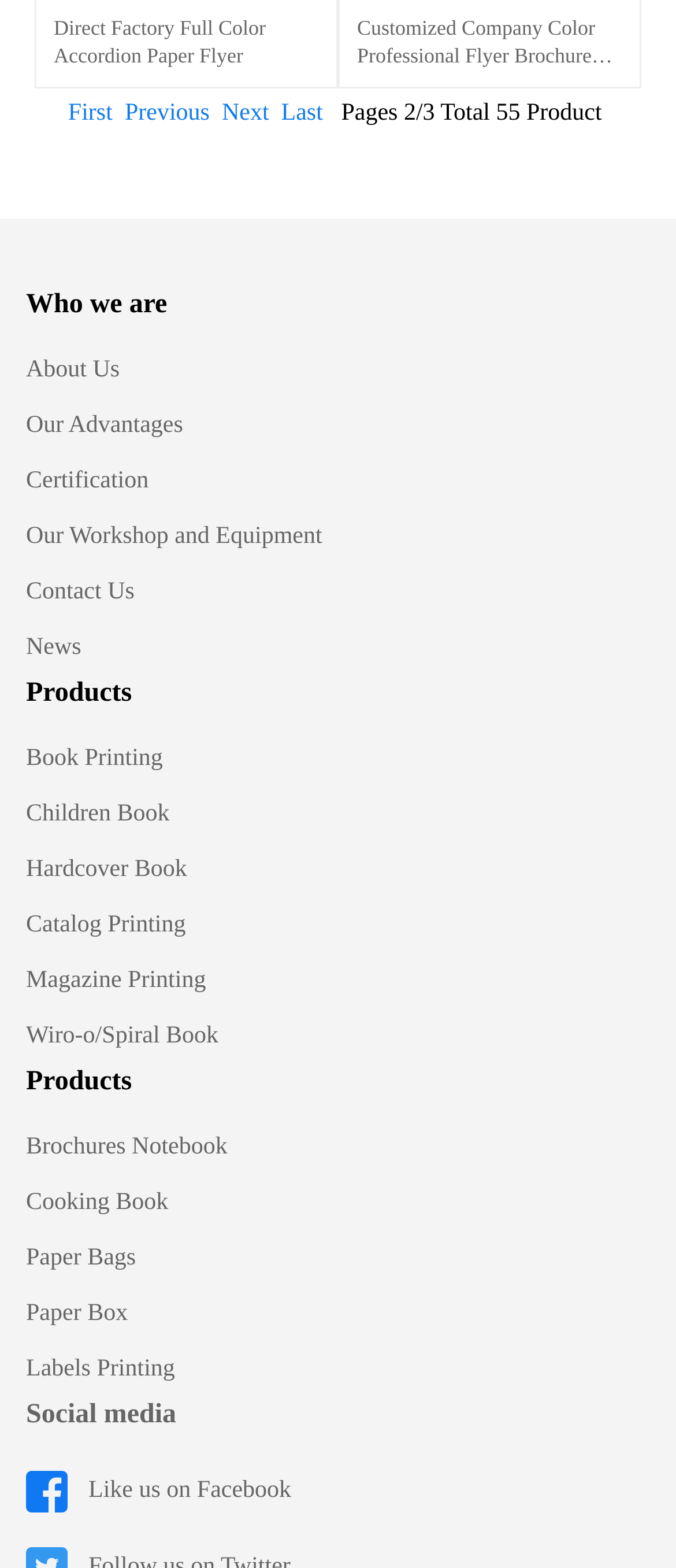Identify the bounding box coordinates of the element that should be clicked to fulfill this task: "Go to the 'Book Printing' page". The coordinates should be provided as four float numbers between 0 and 1, i.e., [left, top, right, bottom].

[0.038, 0.474, 0.241, 0.496]